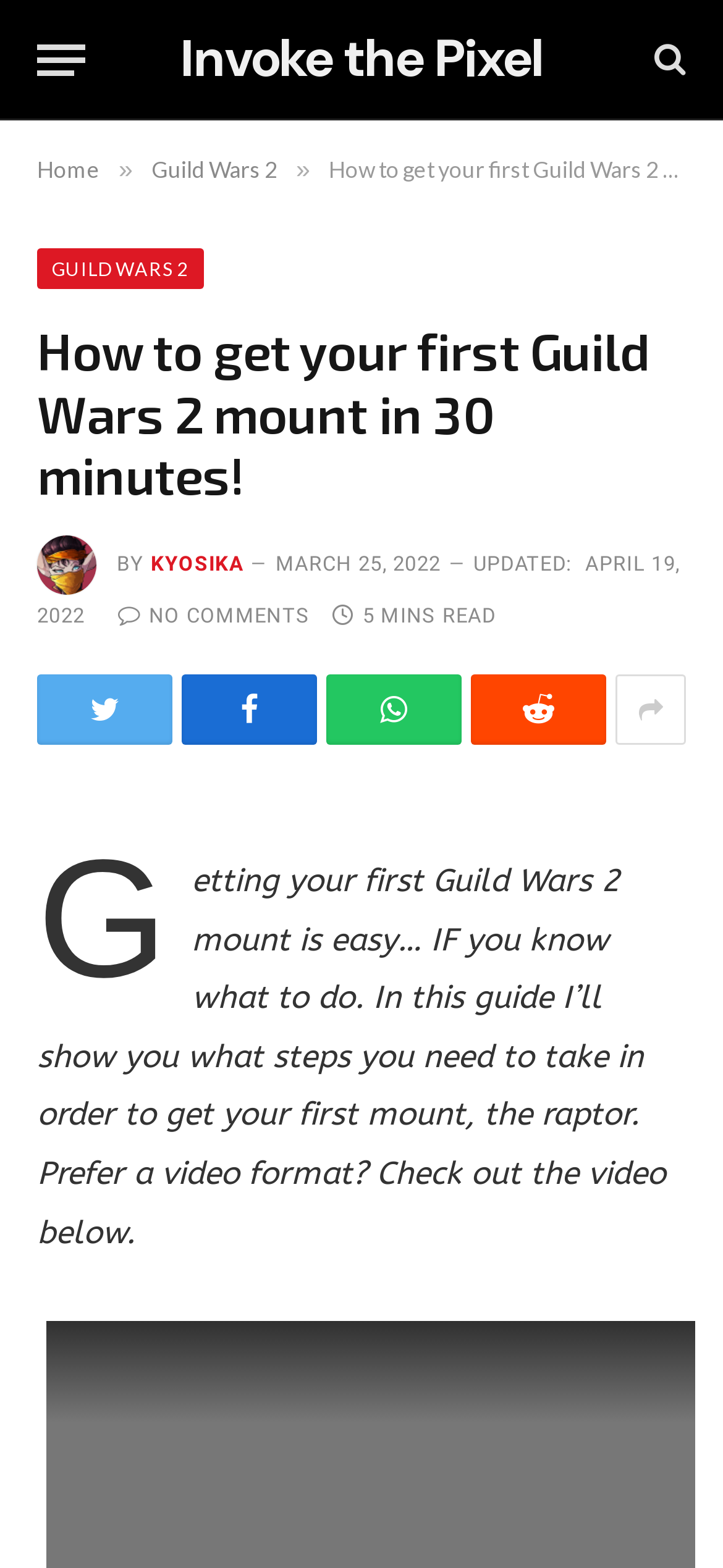Can you find and provide the main heading text of this webpage?

How to get your first Guild Wars 2 mount in 30 minutes!